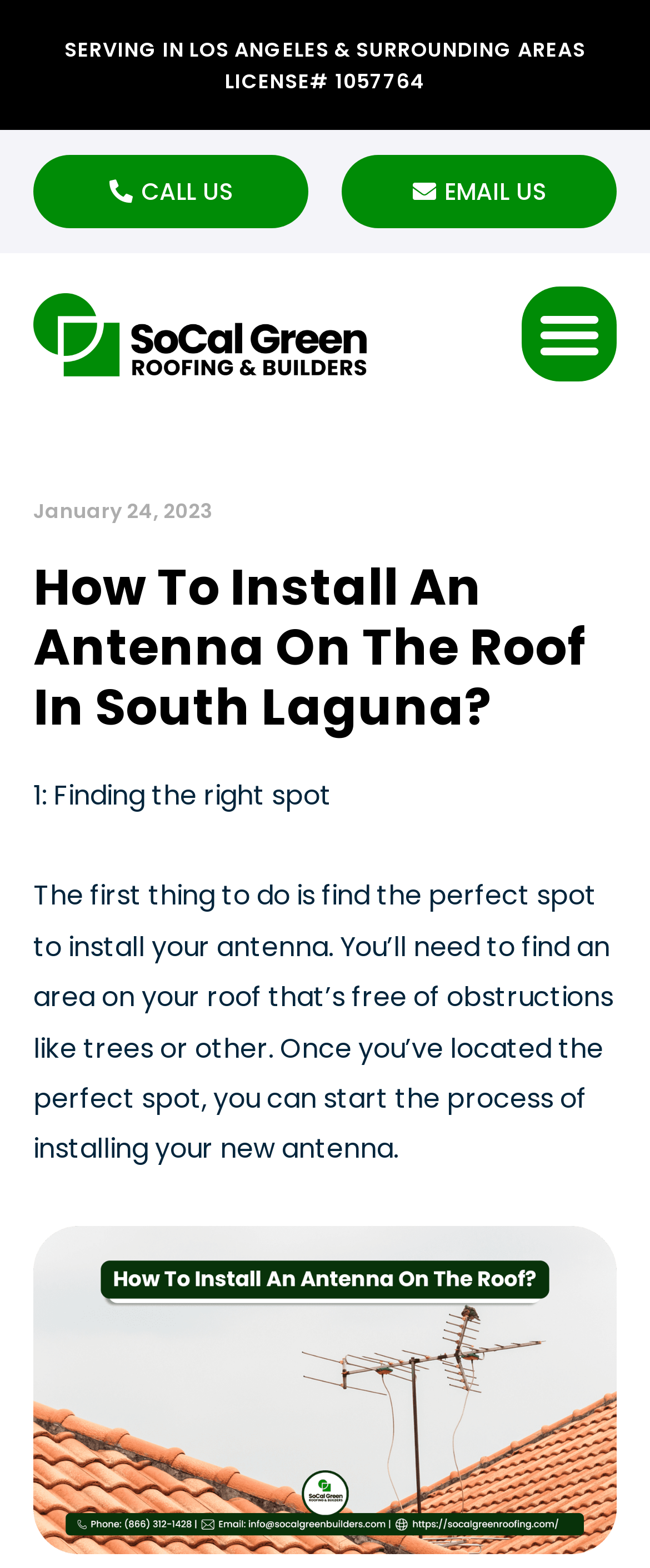Construct a comprehensive description capturing every detail on the webpage.

The webpage appears to be a guide on how to install an antenna on a roof in South Laguna. At the top, there is a header section that displays the company's information, including the serving areas, license number, and contact information. The company's name, "SoCal Green Roofing & Builders", is not explicitly mentioned in the accessibility tree, but it can be inferred from the meta description.

Below the header section, there is a navigation menu toggle button on the right side, which is currently not expanded. On the left side, there is a link with no text, possibly an icon or a logo.

The main content of the webpage starts with a heading that matches the meta description, "How To Install An Antenna On The Roof In South Laguna?". Below the heading, there is a step-by-step guide, with the first step being "Finding the right spot". This step is described in a paragraph of text, which explains the importance of finding a spot on the roof that is free of obstructions.

There is also a timestamp on the page, indicating that the content was published on January 24, 2023. Overall, the webpage appears to be a informative guide with a clear structure and easy-to-read content.